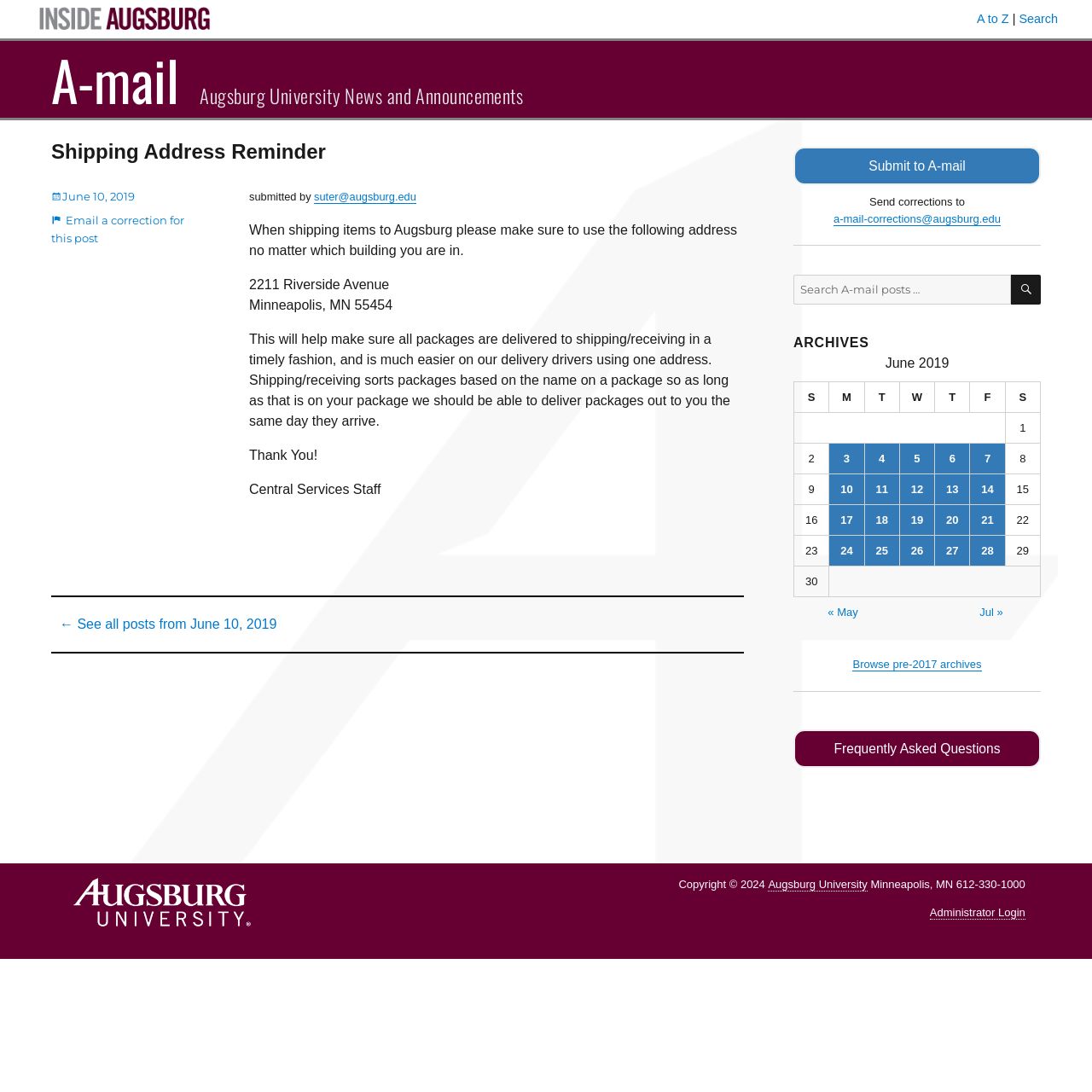Respond to the following question using a concise word or phrase: 
Who is the author of this post?

suter@augsburg.edu